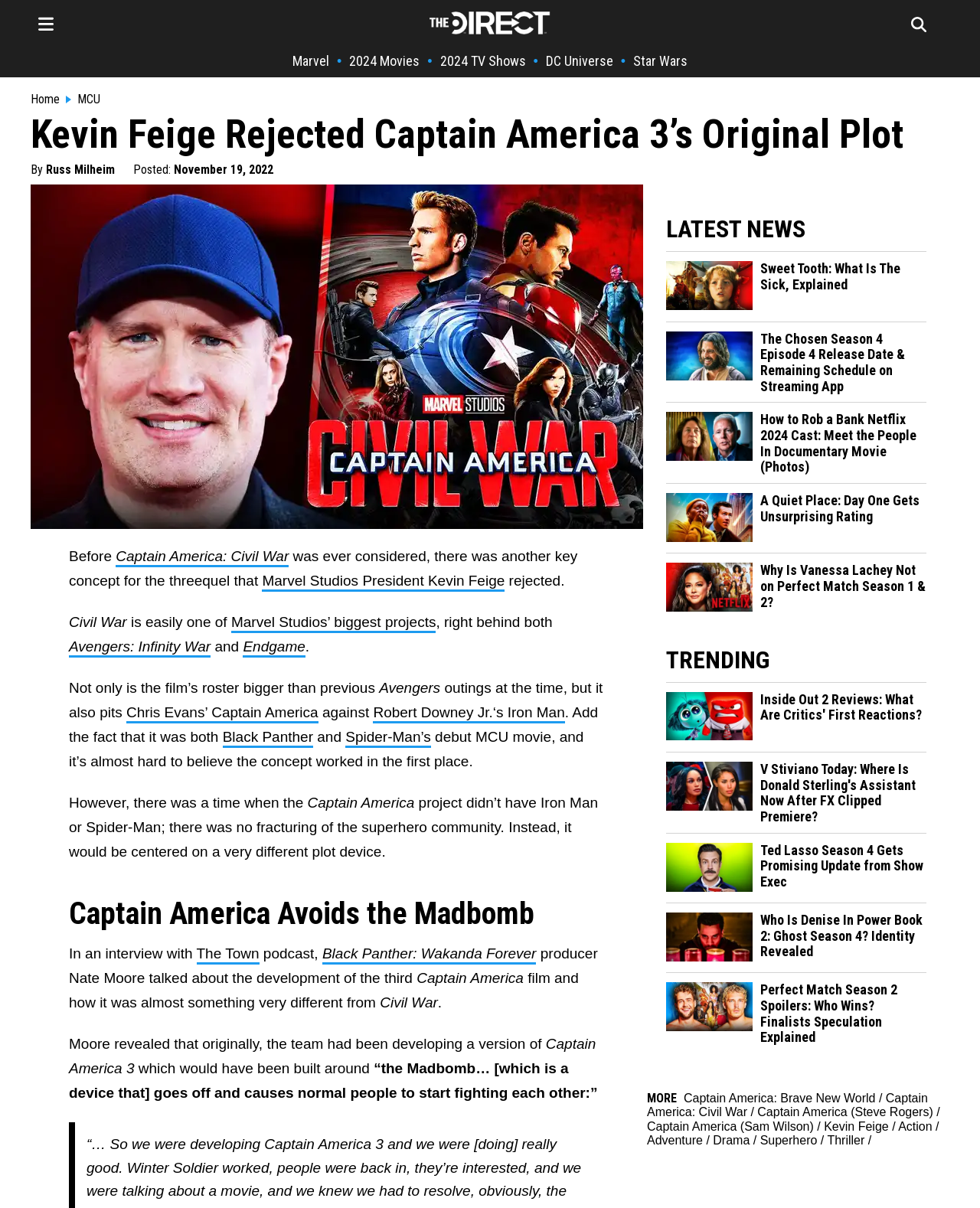Generate the text of the webpage's primary heading.

Kevin Feige Rejected Captain America 3’s Original Plot